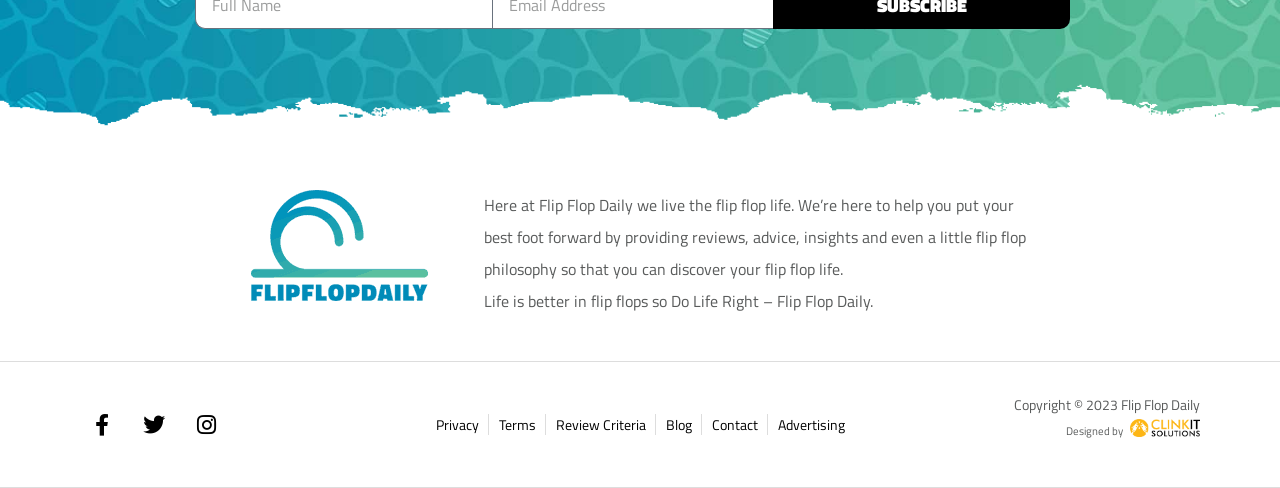Identify the bounding box coordinates for the element you need to click to achieve the following task: "Contact Flip Flop Daily". Provide the bounding box coordinates as four float numbers between 0 and 1, in the form [left, top, right, bottom].

[0.556, 0.848, 0.592, 0.891]